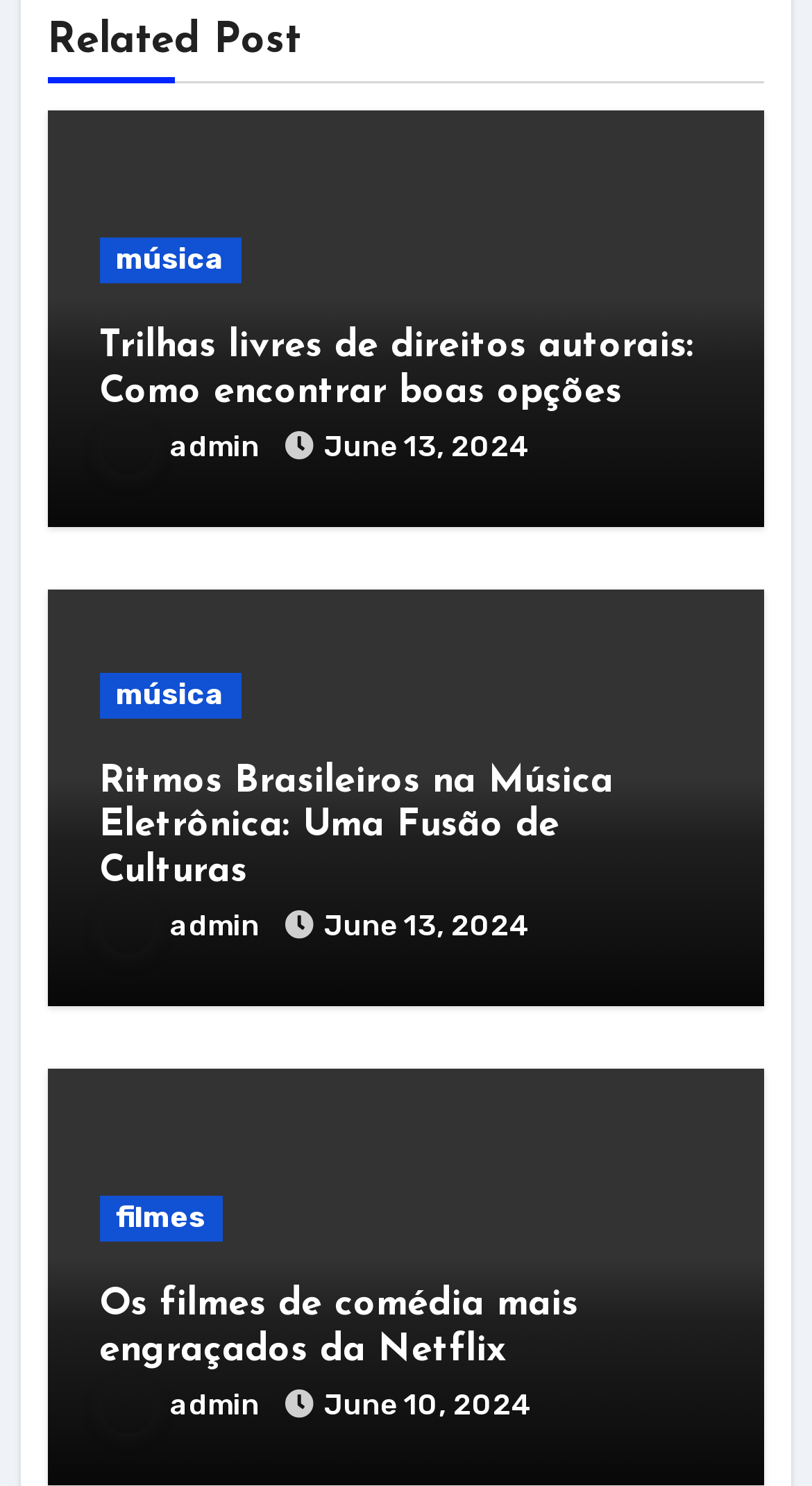What is the date of the third post?
Use the information from the screenshot to give a comprehensive response to the question.

The third post has a link with the text 'June 13, 2024', which suggests that the date of the third post is June 13, 2024.